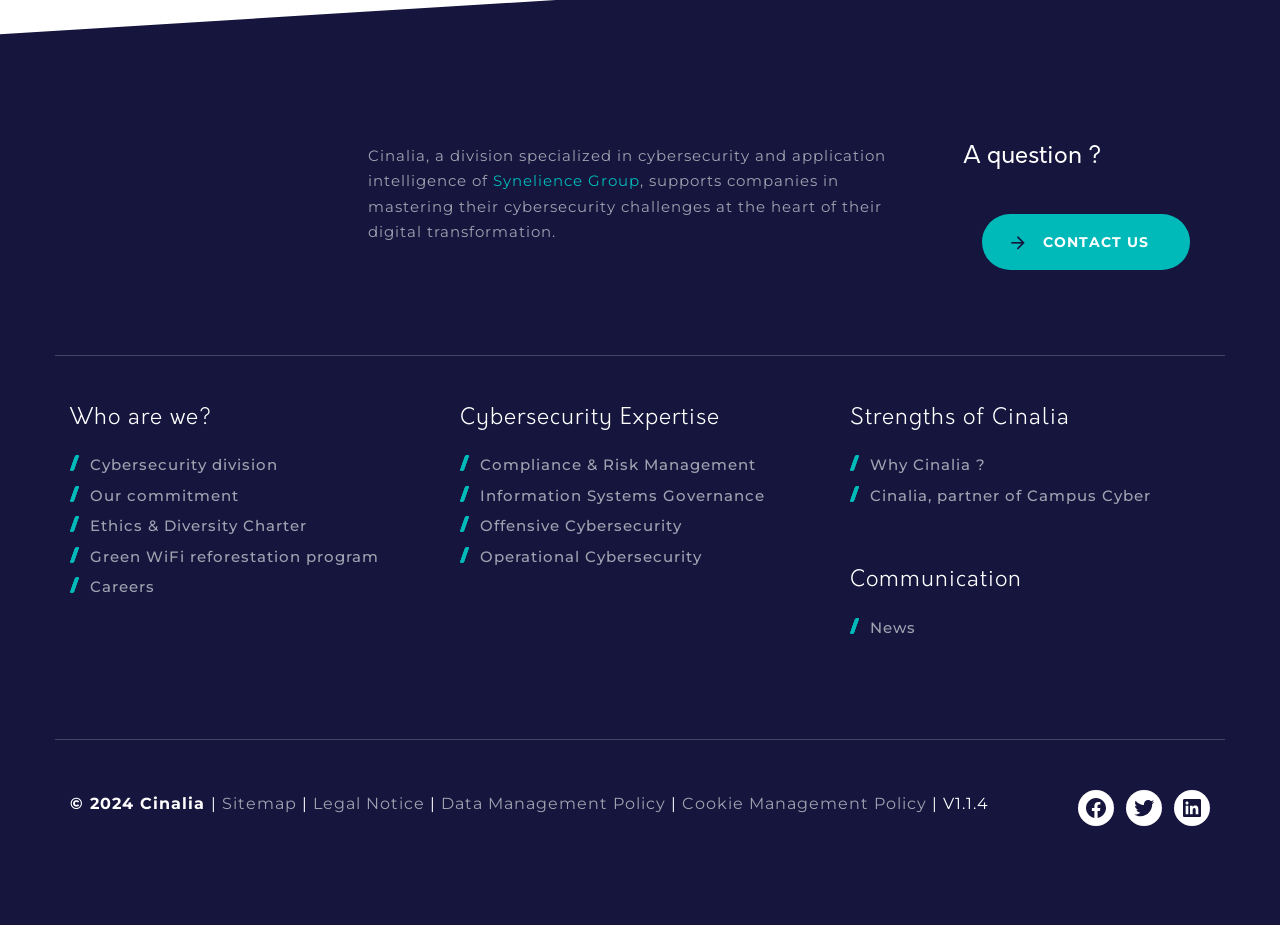What is the version number of the webpage?
Provide a well-explained and detailed answer to the question.

The StaticText element with a bounding box coordinate of [0.724, 0.858, 0.773, 0.879] has the text '| V1.1.4', which indicates the version number of the webpage.